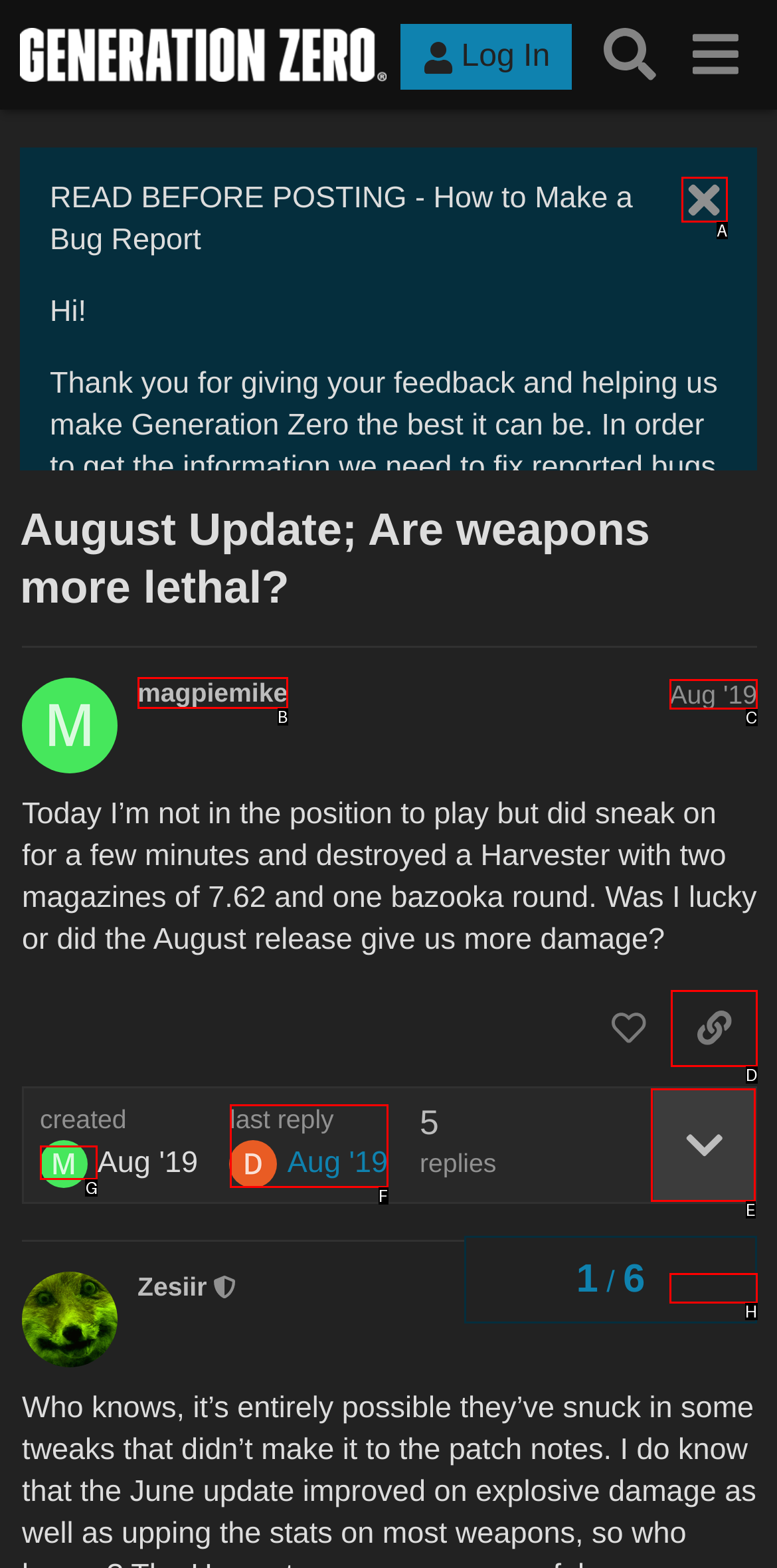Determine which option matches the element description: last replyAug '19
Answer using the letter of the correct option.

F